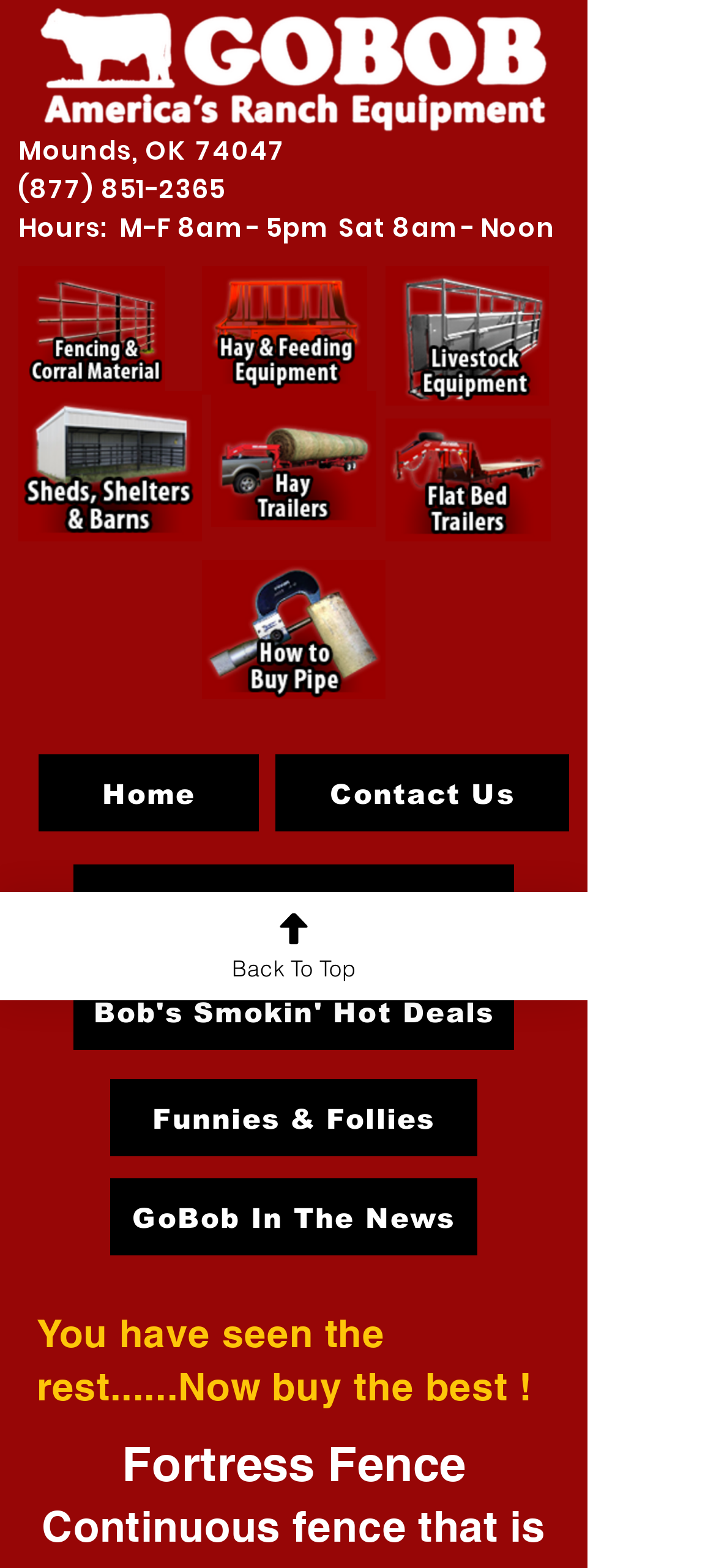How many image links are on the top of the page?
Carefully analyze the image and provide a detailed answer to the question.

I counted the number of image links on the top of the page by looking at the generic elements with 'image.png' as their OCR text. There are 6 of them, each with a different bounding box coordinate.